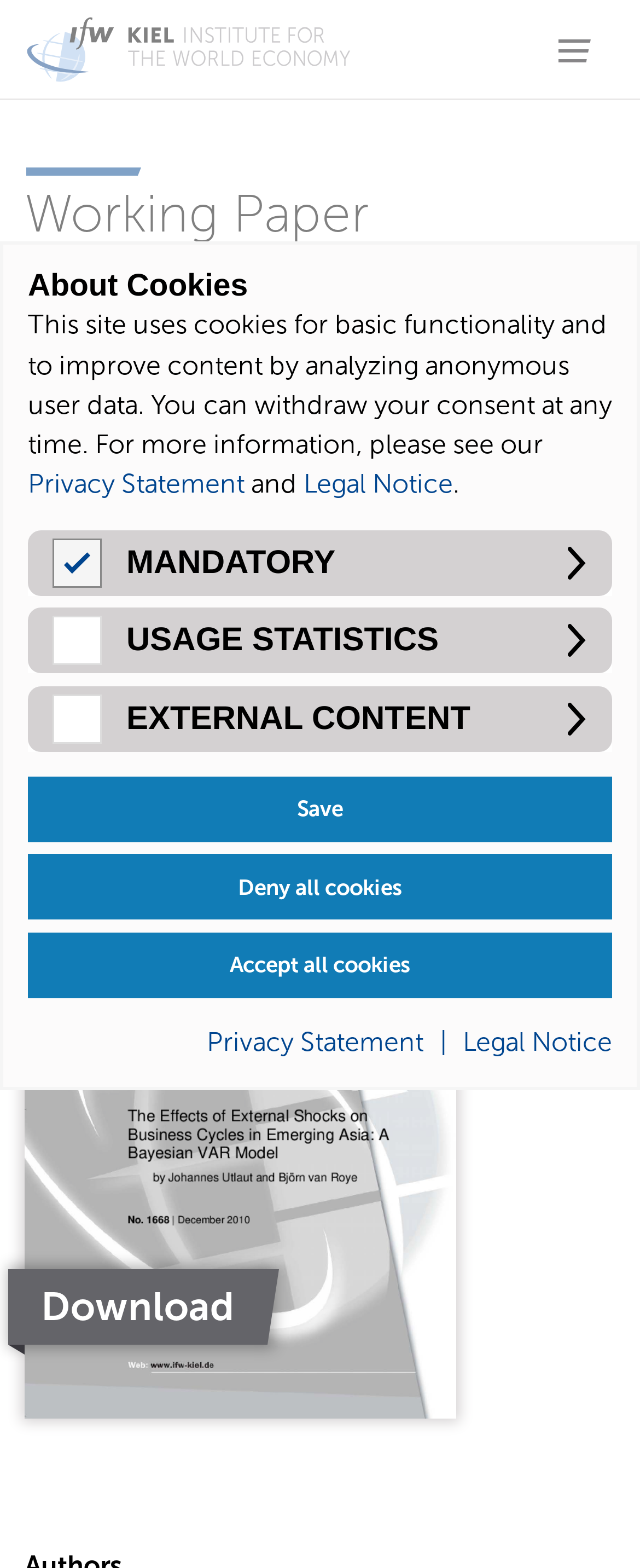Please answer the following question using a single word or phrase: What type of paper is being discussed?

Working Paper